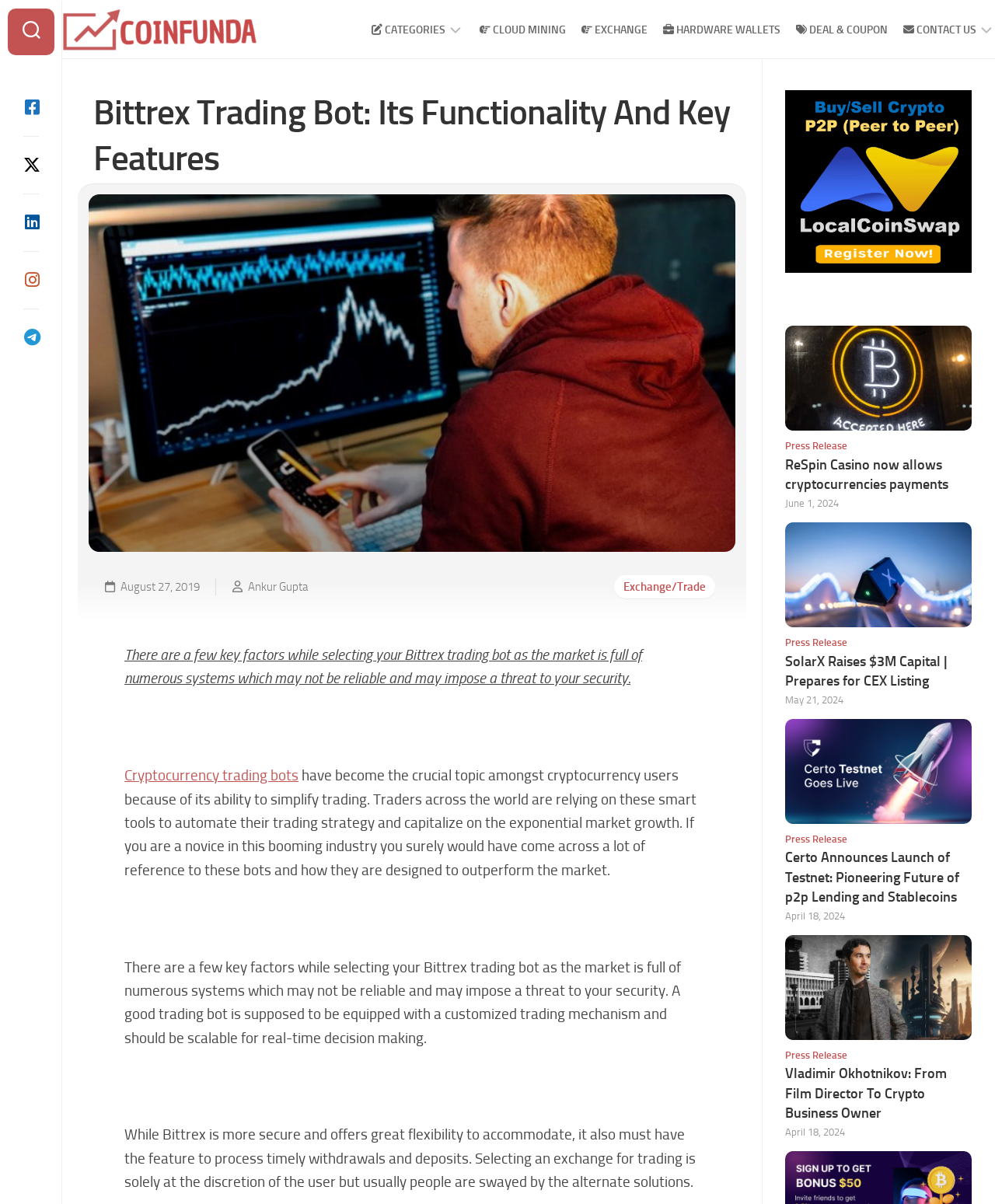Elaborate on the information and visuals displayed on the webpage.

The webpage is about Bittrex trading bots, with a focus on their functionality and key features. At the top, there is a logo of CoinFunda, which is an image with a link to CoinFunda. Below the logo, there are several links to different categories, including CATEGORIES, ICO, CRYPTO COINS, EXCHANGE/TRADE, WALLETS, MINING PLATFORMS, CLOUD MINING, EXCHANGE, HARDWARE WALLETS, DEAL & COUPON, and CONTACT US. These links are arranged horizontally across the top of the page.

To the right of the categories, there are several buttons, including a button with no text and another button with no text. Below these buttons, there are more links, including ABOUT US, DISCLAIMER, and CONTACT US.

The main content of the page is an article about Bittrex trading bots. The article has a heading "Bittrex Trading Bot: Its Functionality And Key Features" and is dated August 27, 2019. The article discusses the importance of selecting a reliable Bittrex trading bot, as the market is full of numerous systems that may not be reliable and may impose a threat to security. The article also explains that a good trading bot should be equipped with a customized trading mechanism and should be scalable for real-time decision making.

Below the article, there are several links to other articles, including "Cryptocurrency trading bots", "Exchange/Trade", and others. These links are arranged in a vertical list.

At the bottom of the page, there are several links to external websites, including W3Schools.com, crypto accepted, Press Release, and others. These links are accompanied by images and are arranged in a vertical list.

Overall, the webpage is focused on providing information about Bittrex trading bots and their functionality, with links to other relevant articles and external websites.